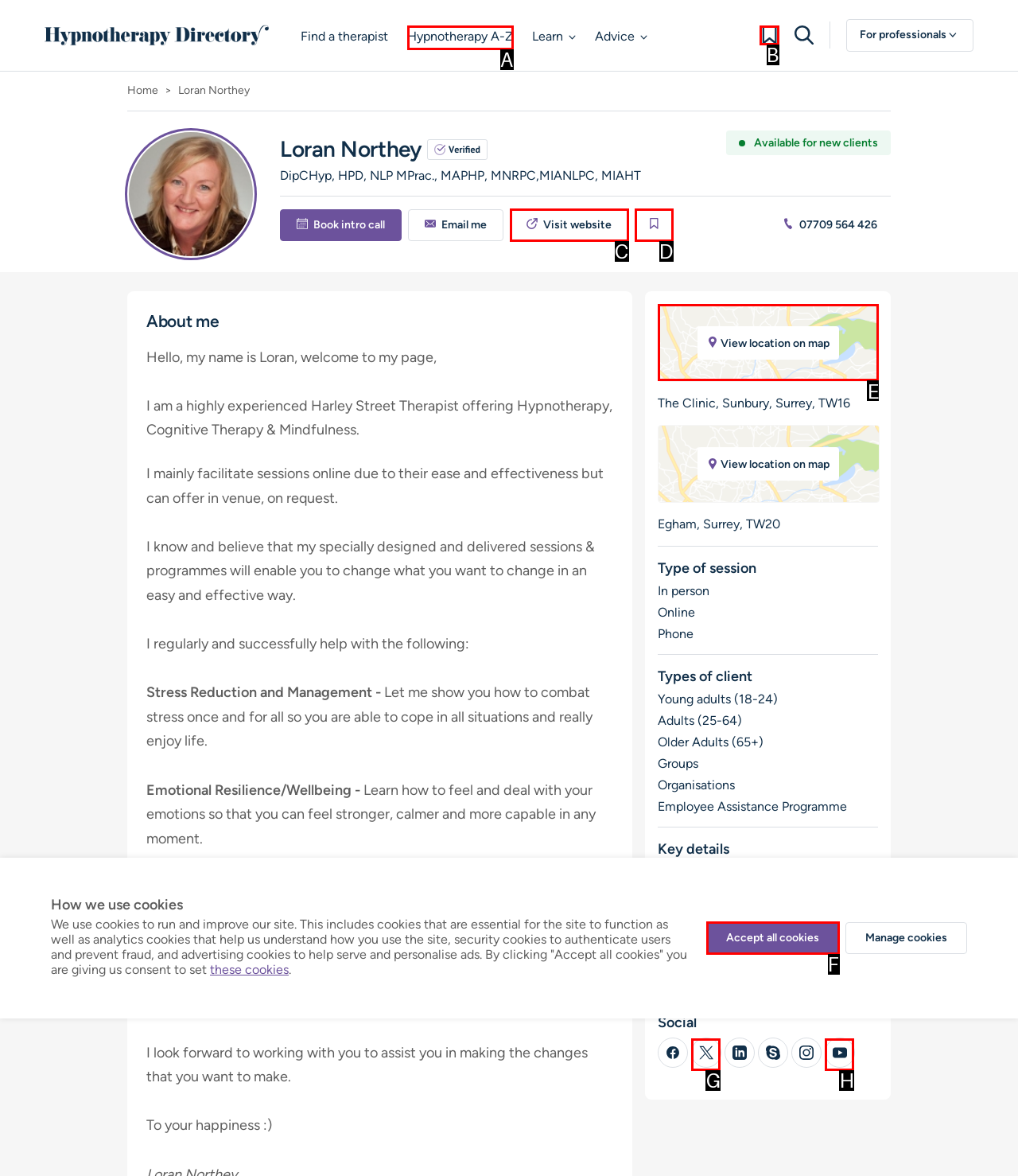Identify the option that best fits this description: Saved
Answer with the appropriate letter directly.

D